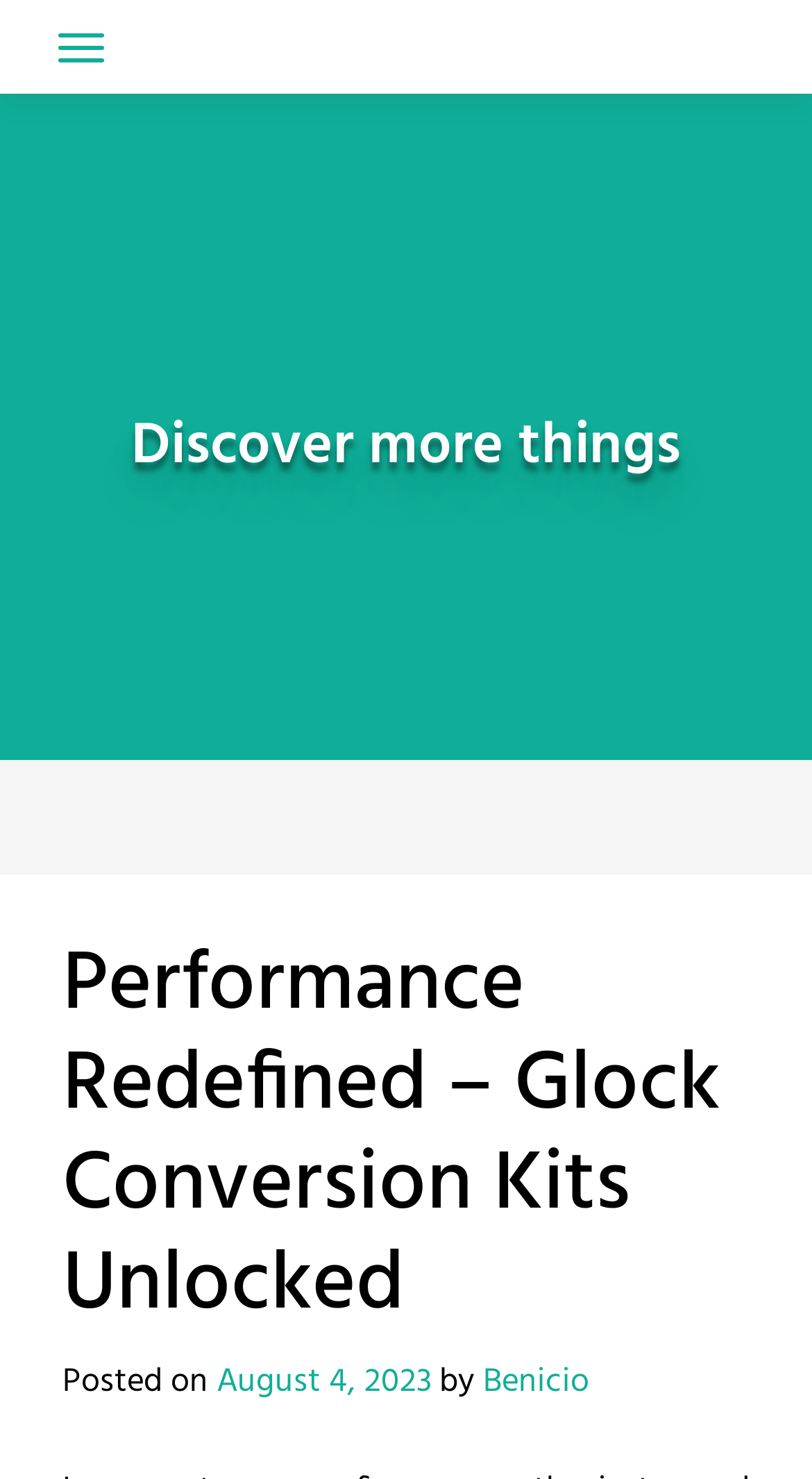What is the primary navigation menu called?
Using the information from the image, give a concise answer in one word or a short phrase.

Primary Menu